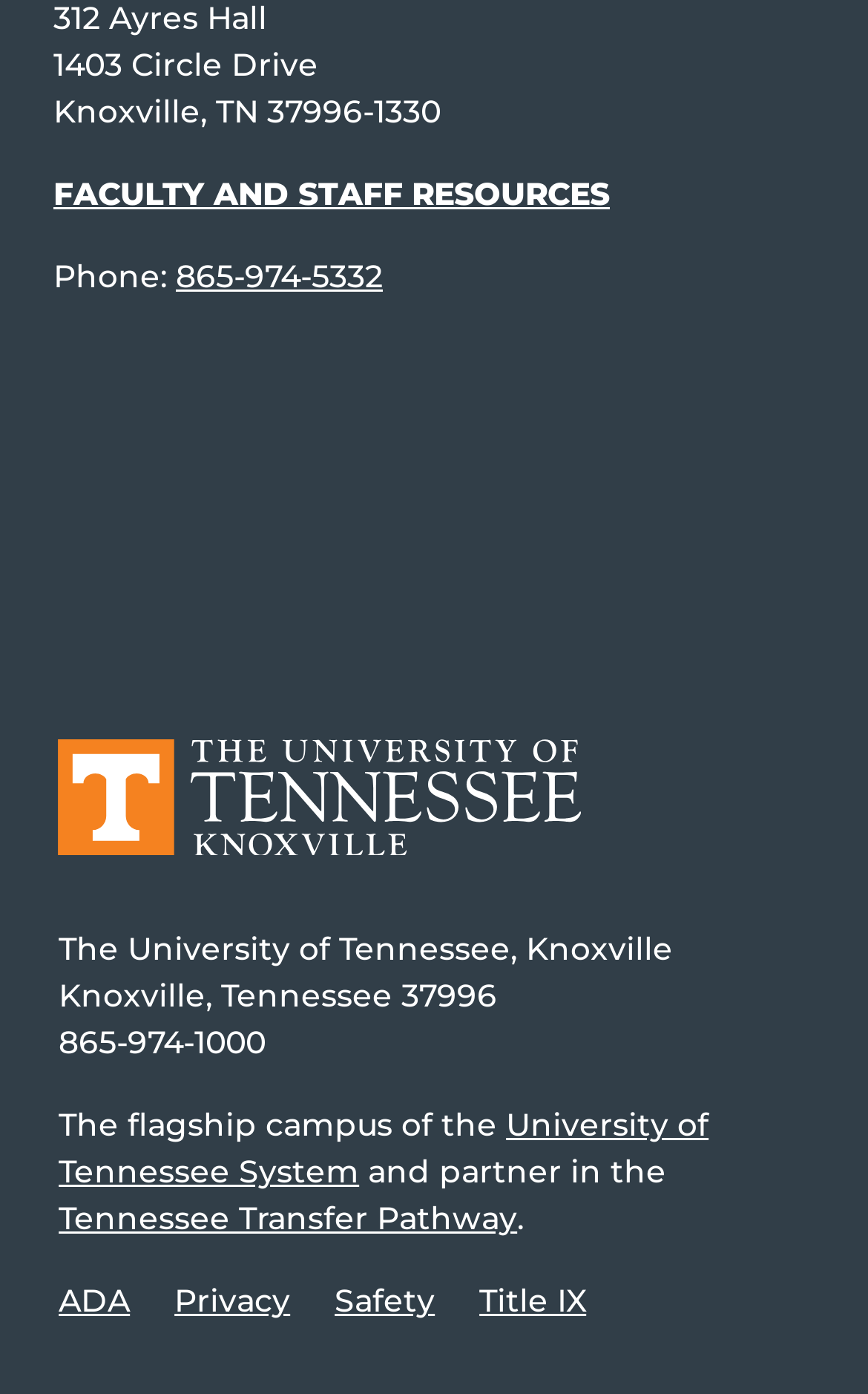How many social media icons are there?
Can you give a detailed and elaborate answer to the question?

There are four social media icons on the webpage, which are Facebook, Instagram, YouTube, and LinkedIn. These icons are located in the middle of the webpage, and each icon has a corresponding link.